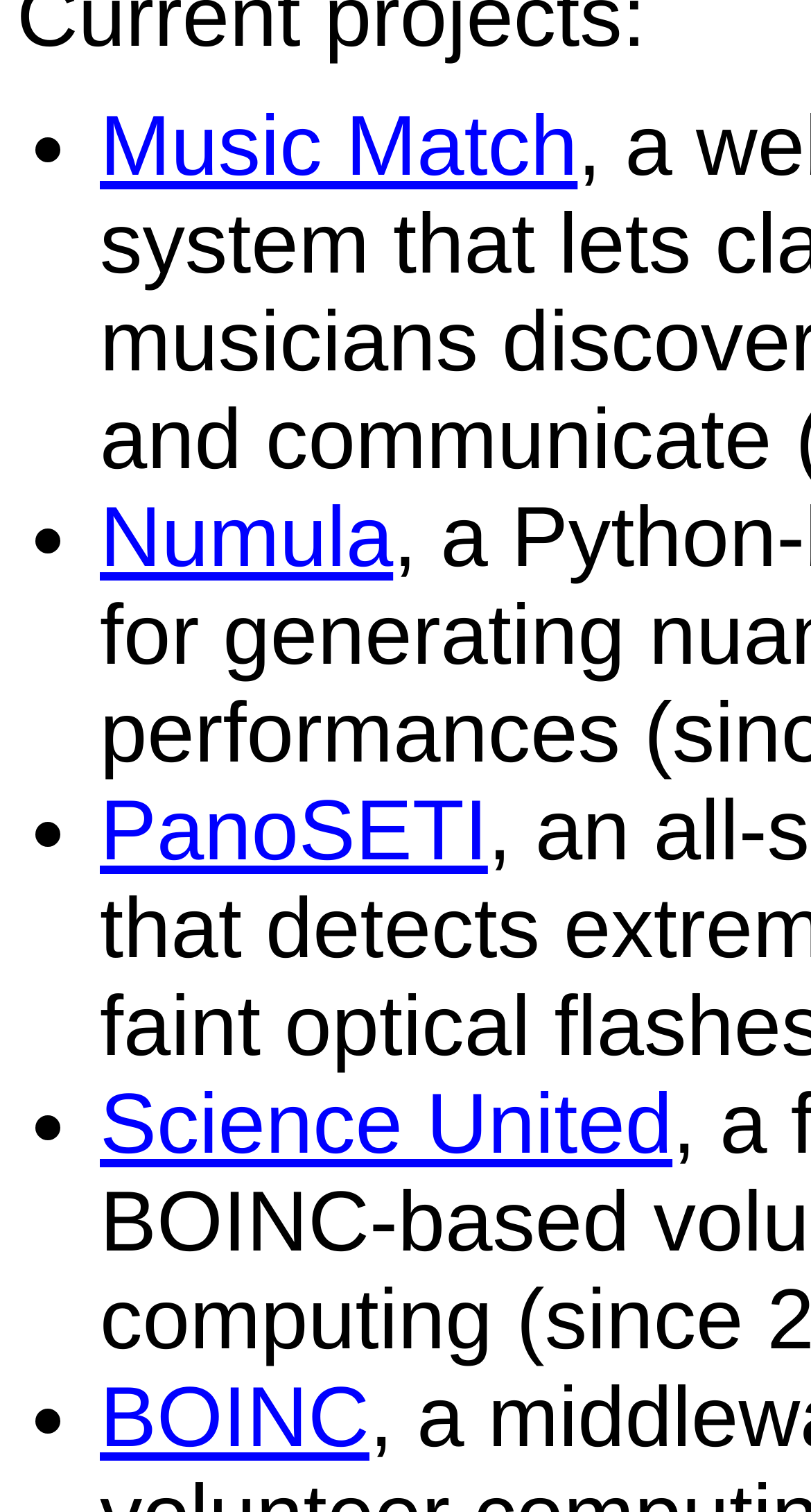Give a concise answer of one word or phrase to the question: 
What is the first link in the list?

Music Match